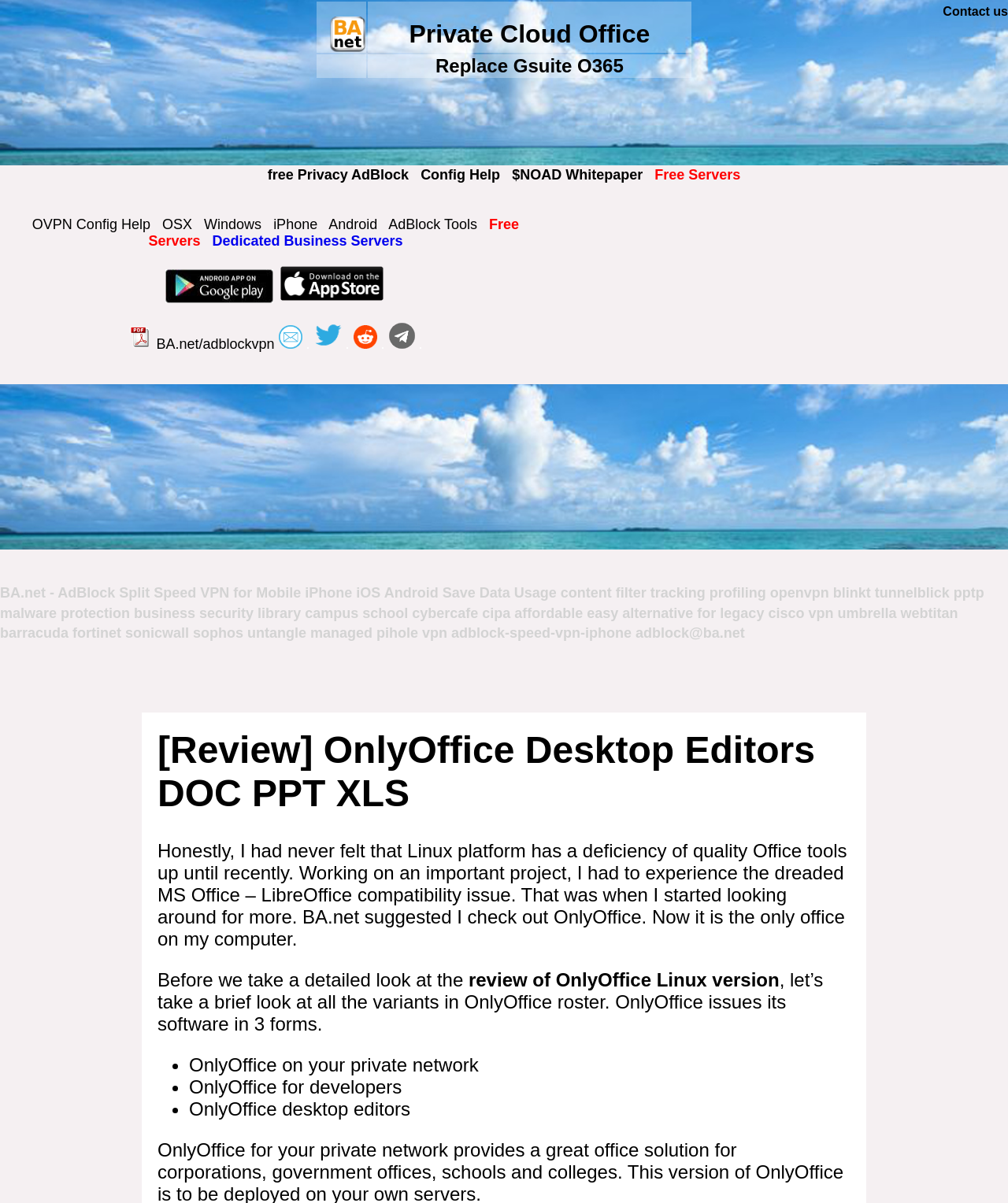What is the platform mentioned for developers on the webpage?
Answer the question with a thorough and detailed explanation.

The webpage mentions 'OnlyOffice for developers' and provides links to related resources, indicating that OnlyOffice provides a platform for developers to build custom applications and integrations.